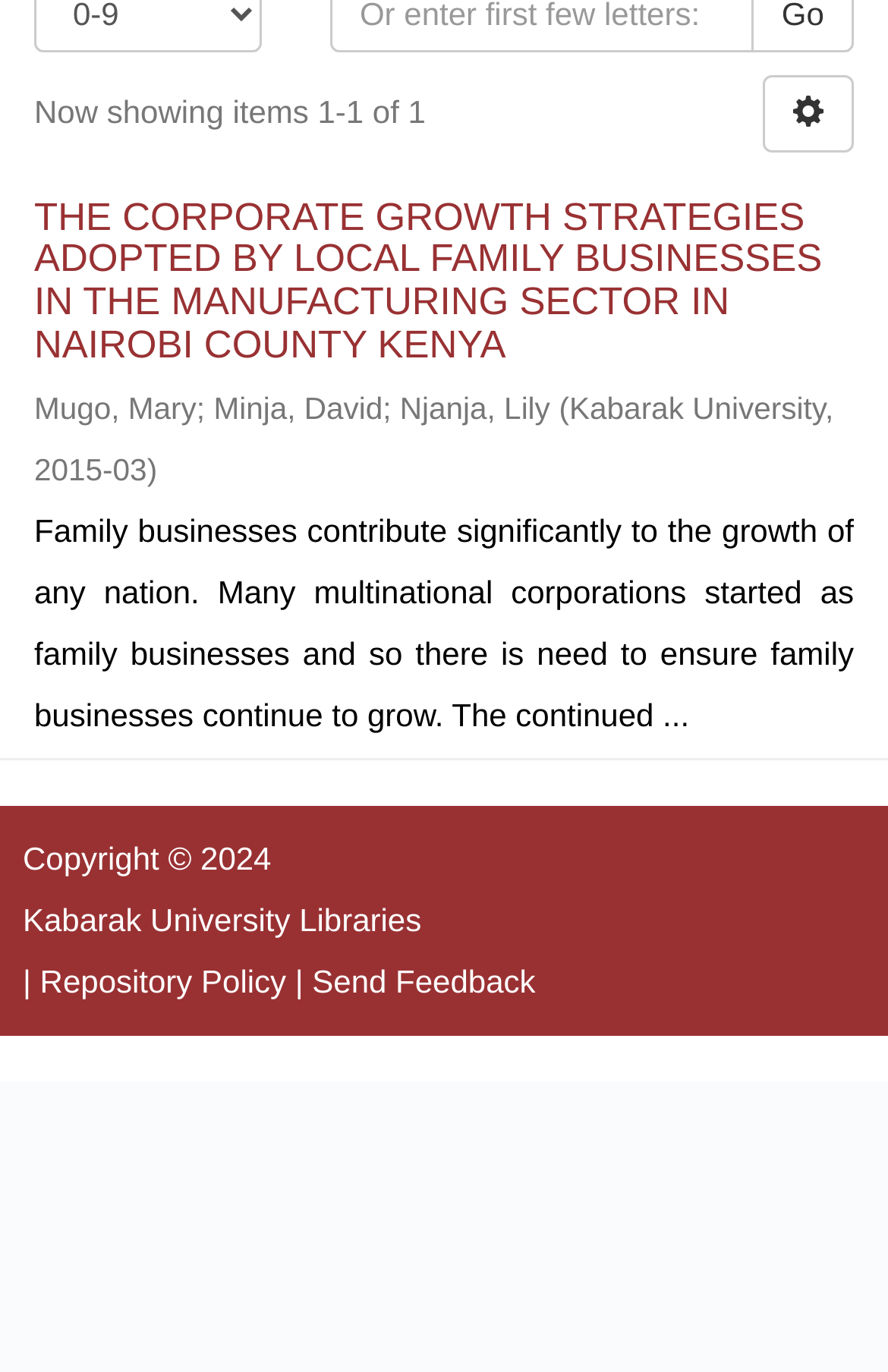Give the bounding box coordinates for this UI element: "Send Feedback". The coordinates should be four float numbers between 0 and 1, arranged as [left, top, right, bottom].

[0.352, 0.702, 0.603, 0.729]